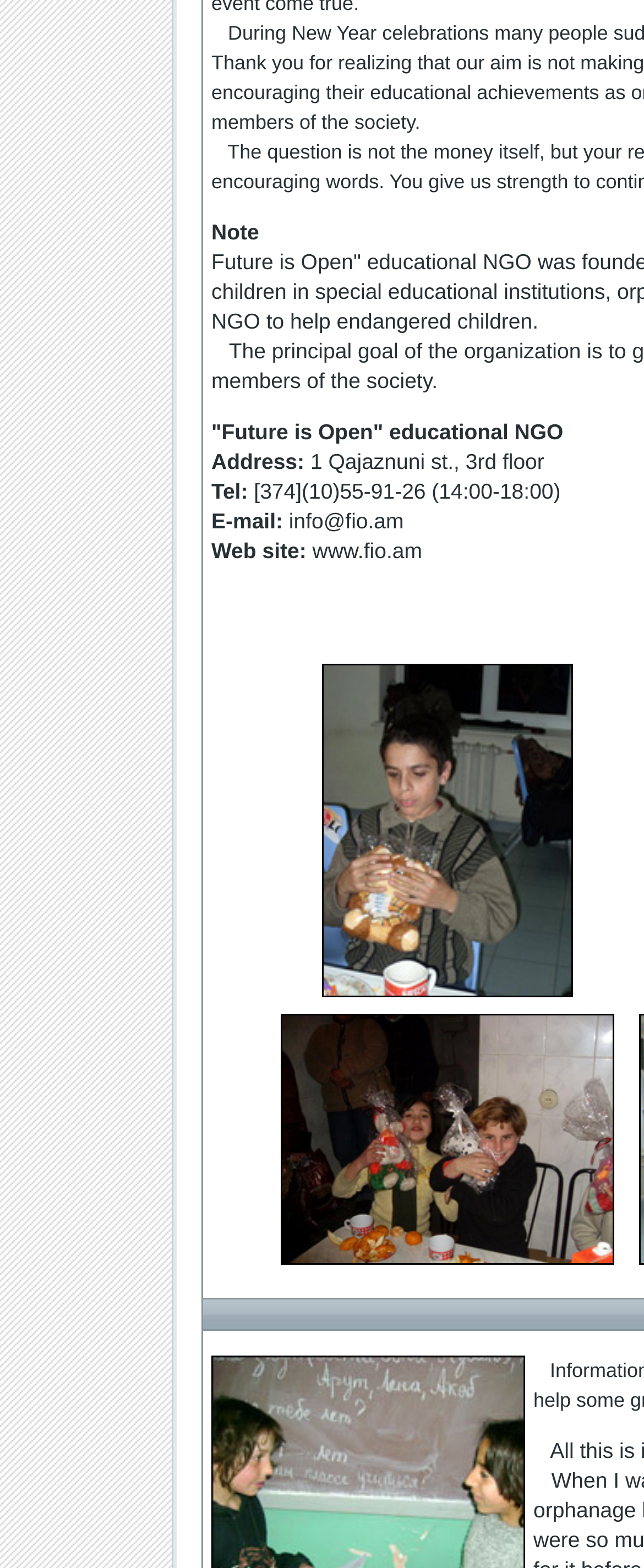Given the description alt="Santa Clause Comes To Everybody", predict the bounding box coordinates of the UI element. Ensure the coordinates are in the format (top-left x, top-left y, bottom-right x, bottom-right y) and all values are between 0 and 1.

[0.435, 0.797, 0.965, 0.81]